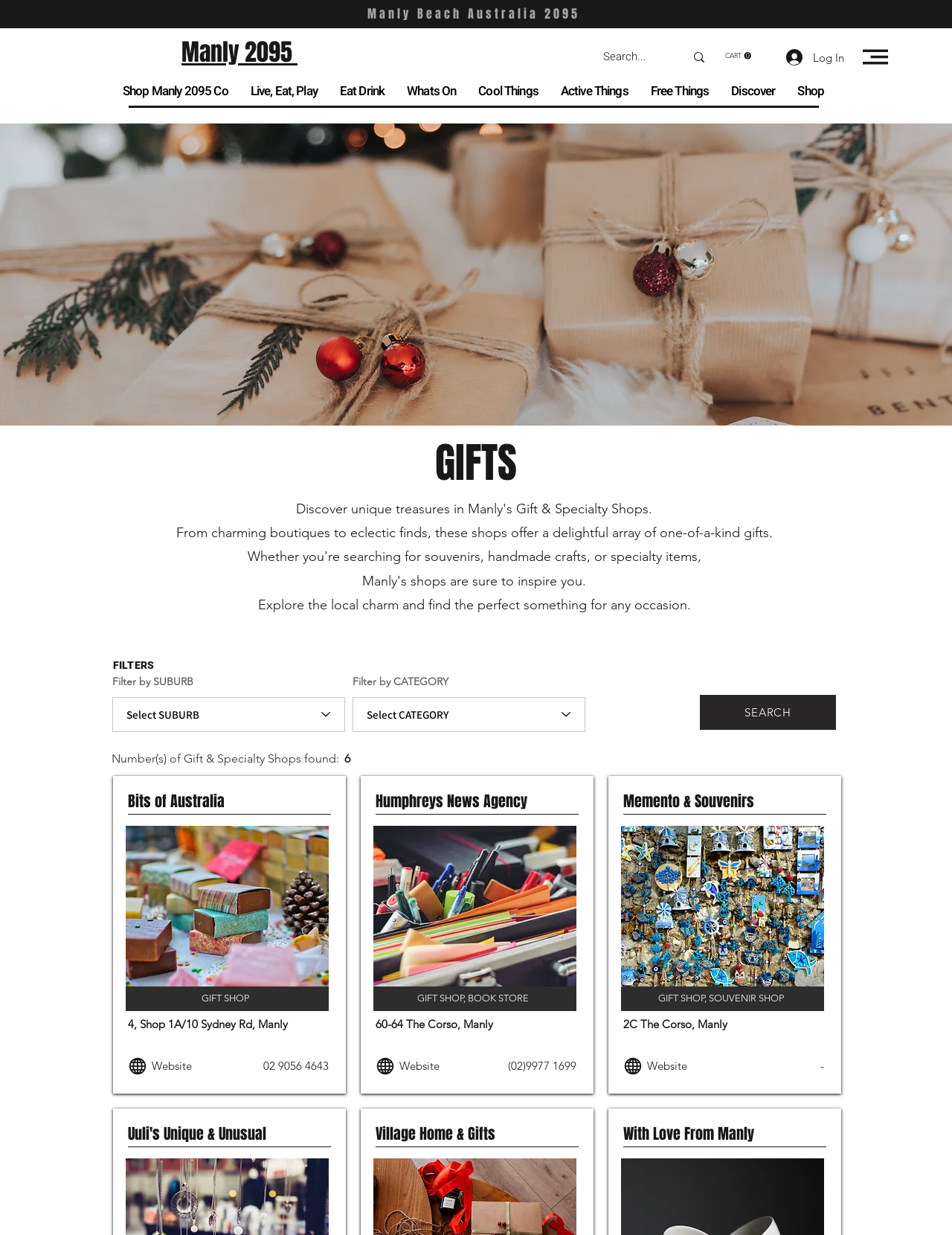What is the purpose of the 'FILTERS' section?
Please give a well-detailed answer to the question.

The 'FILTERS' section on the webpage contains dropdown menus to select a suburb or category, suggesting that its purpose is to filter the list of shops based on these criteria.